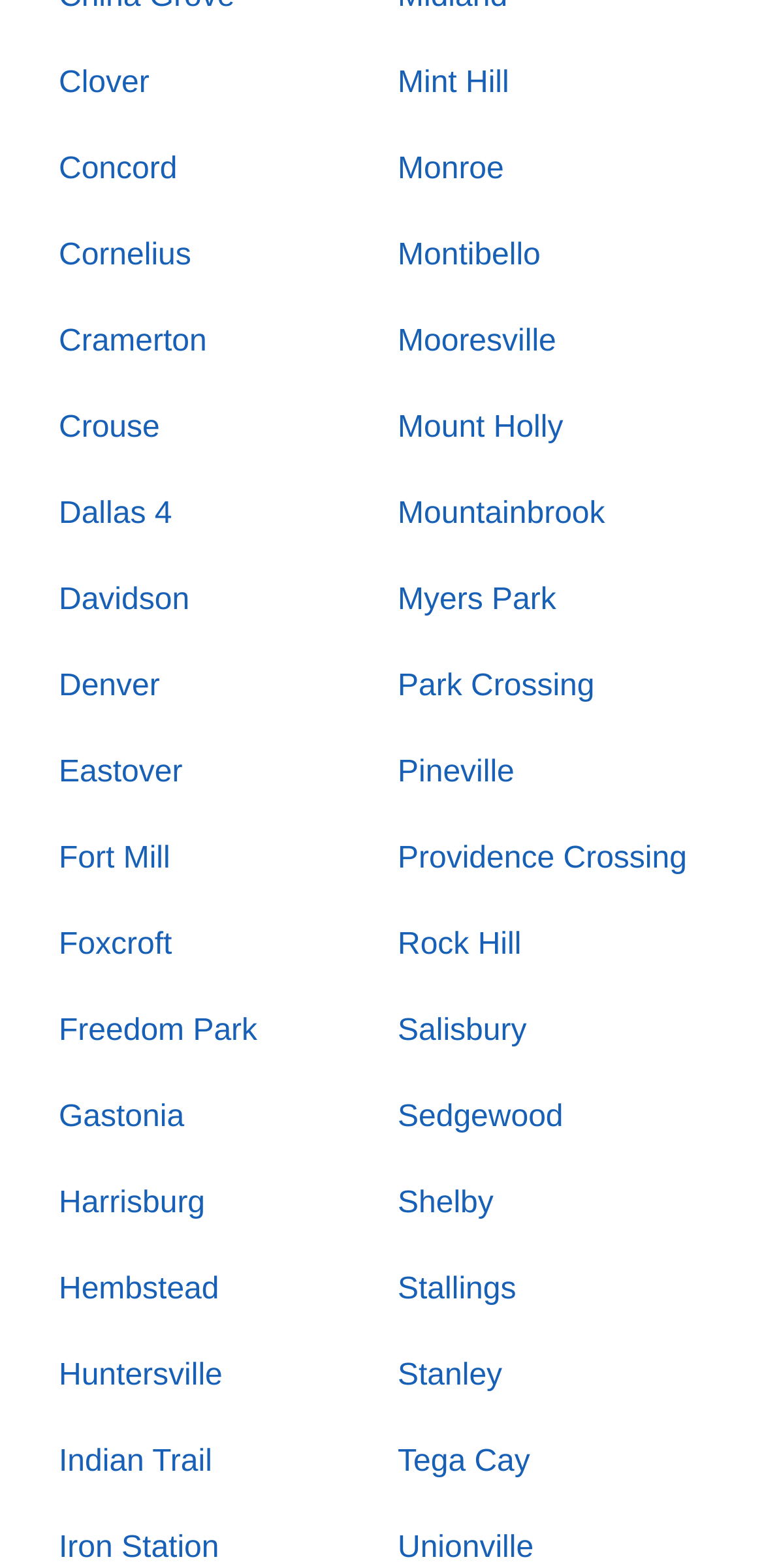What is the first location listed?
Using the image, respond with a single word or phrase.

Clover